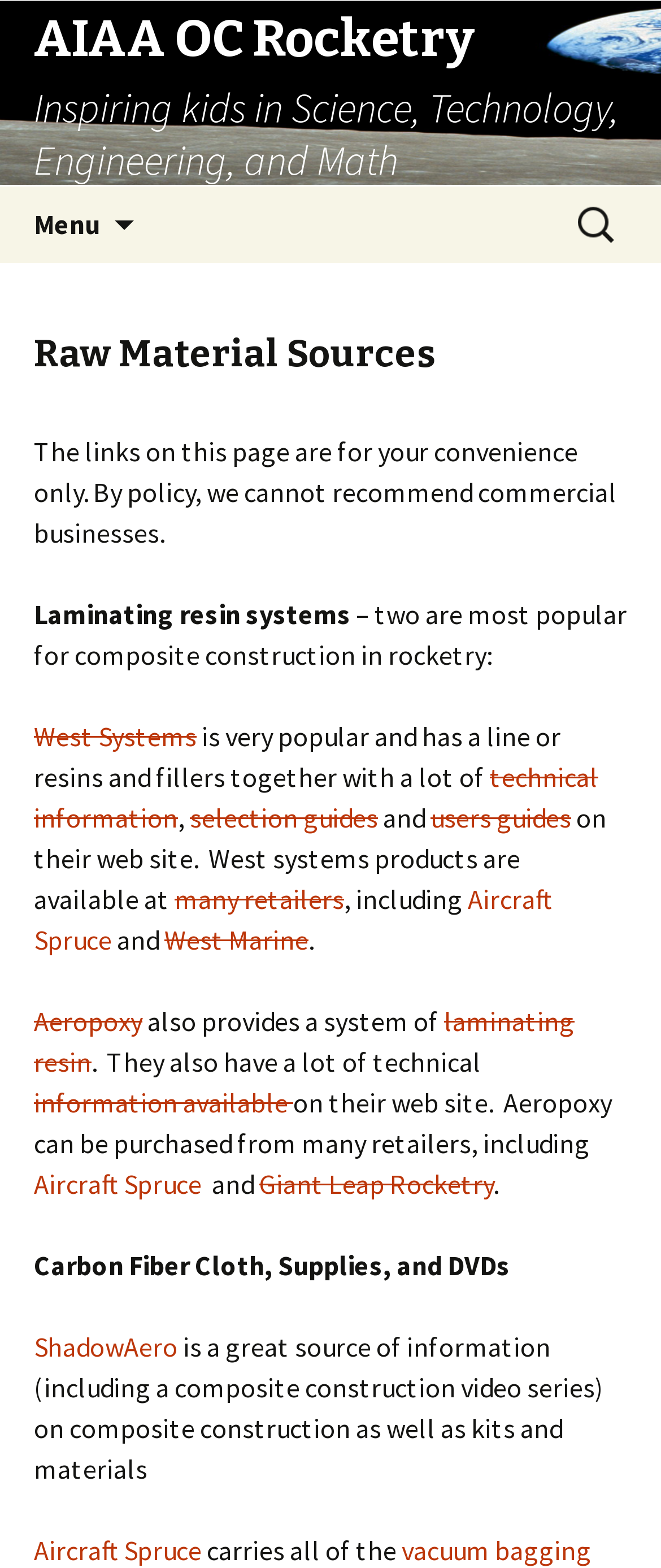Please reply to the following question with a single word or a short phrase:
How many laminating resin systems are mentioned?

Two